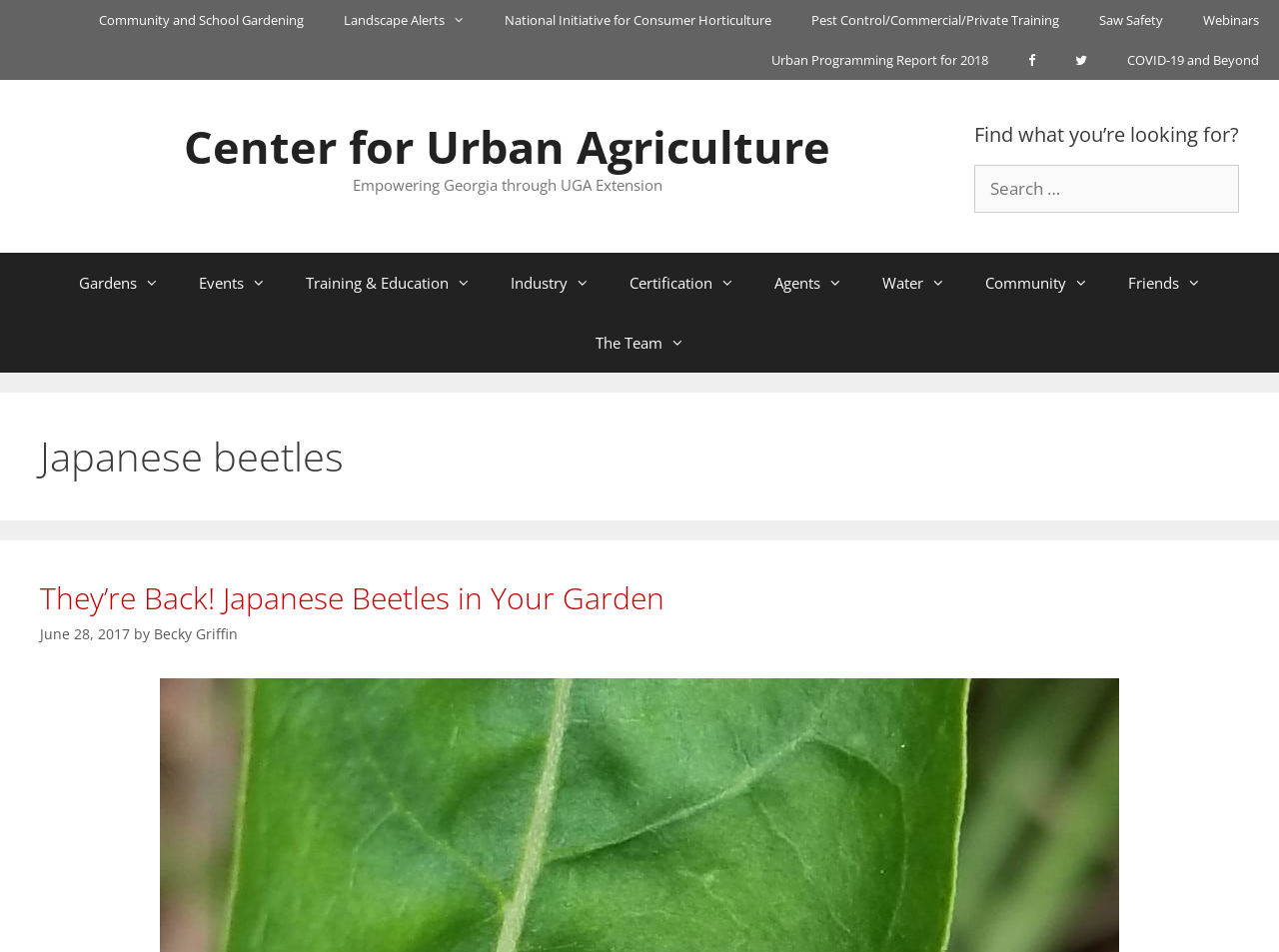Extract the bounding box coordinates of the UI element described: "Community". Provide the coordinates in the format [left, top, right, bottom] with values ranging from 0 to 1.

[0.754, 0.265, 0.866, 0.328]